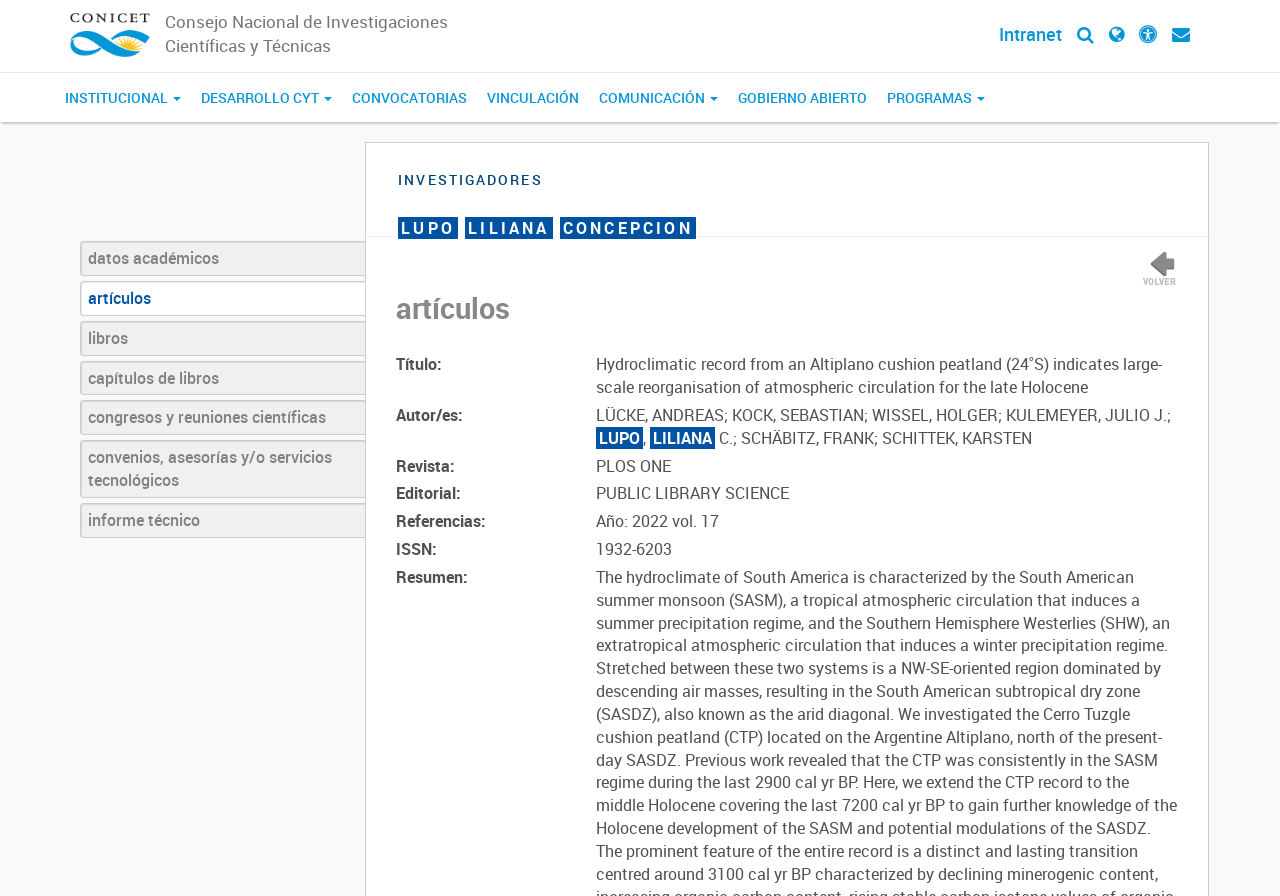Provide a brief response in the form of a single word or phrase:
What is the ISSN of the journal?

1932-6203